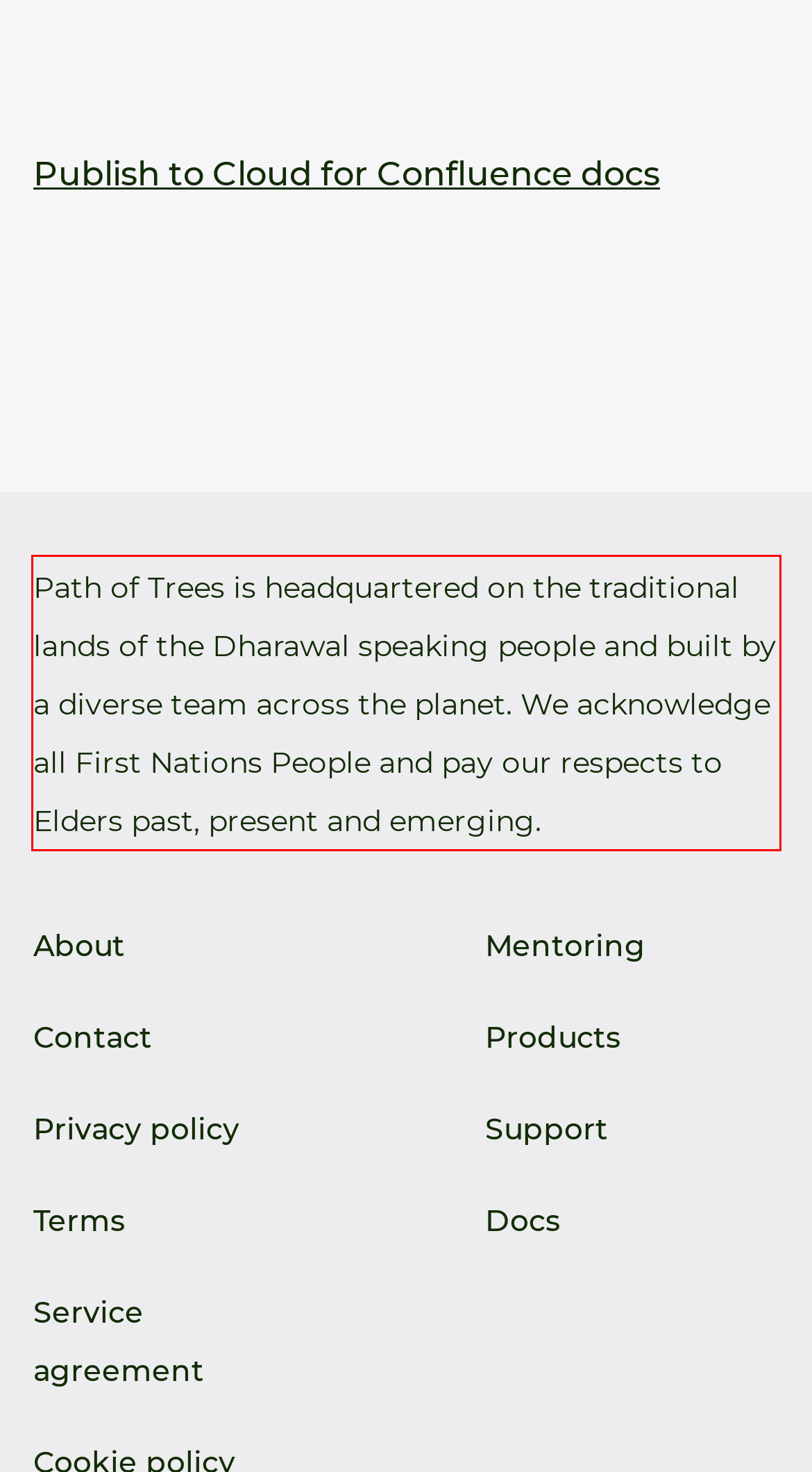You are presented with a screenshot containing a red rectangle. Extract the text found inside this red bounding box.

Path of Trees is headquartered on the traditional lands of the Dharawal speaking people and built by a diverse team across the planet. We acknowledge all First Nations People and pay our respects to Elders past, present and emerging.